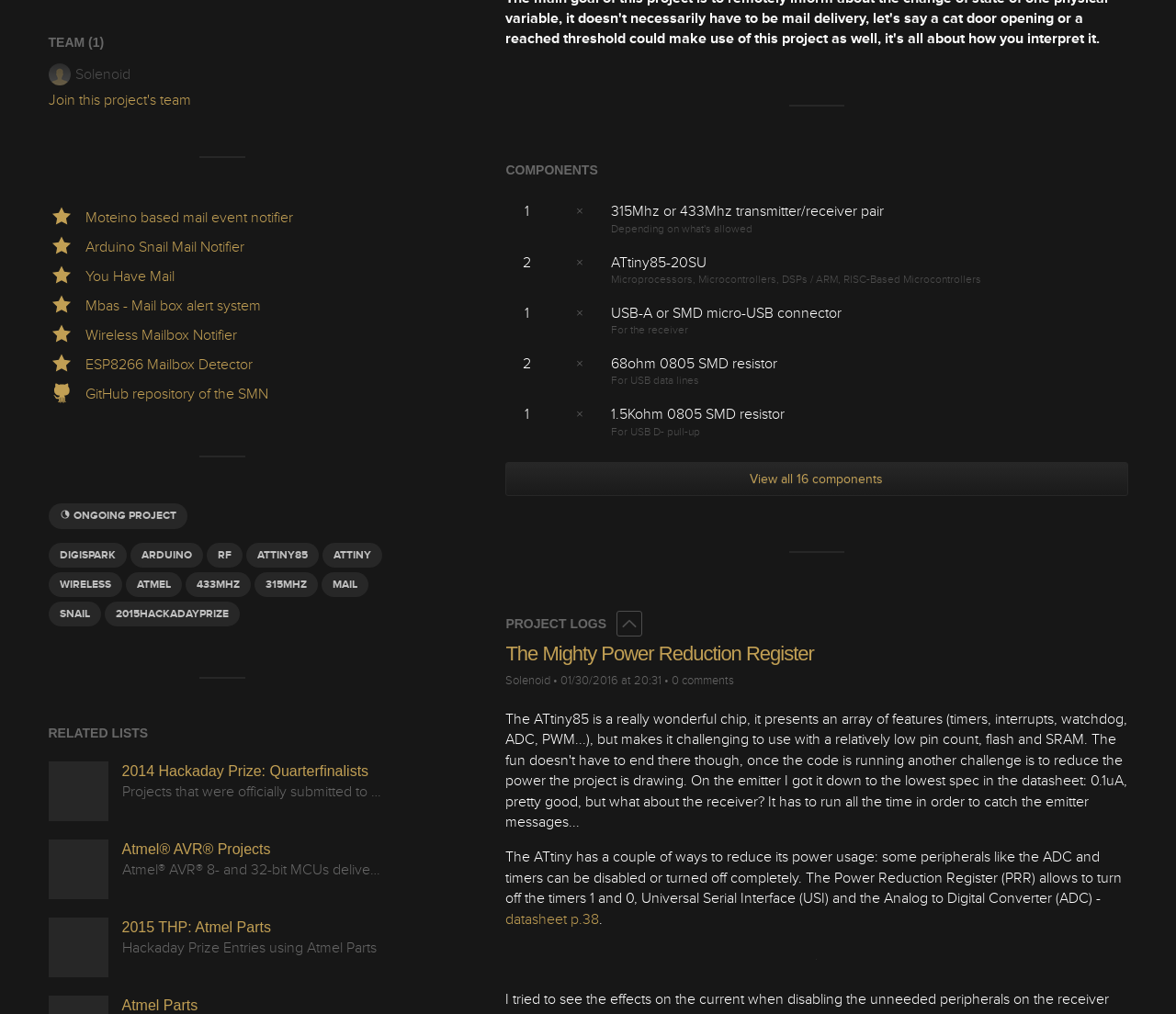How many components are listed in the COMPONENTS section?
Based on the image content, provide your answer in one word or a short phrase.

16